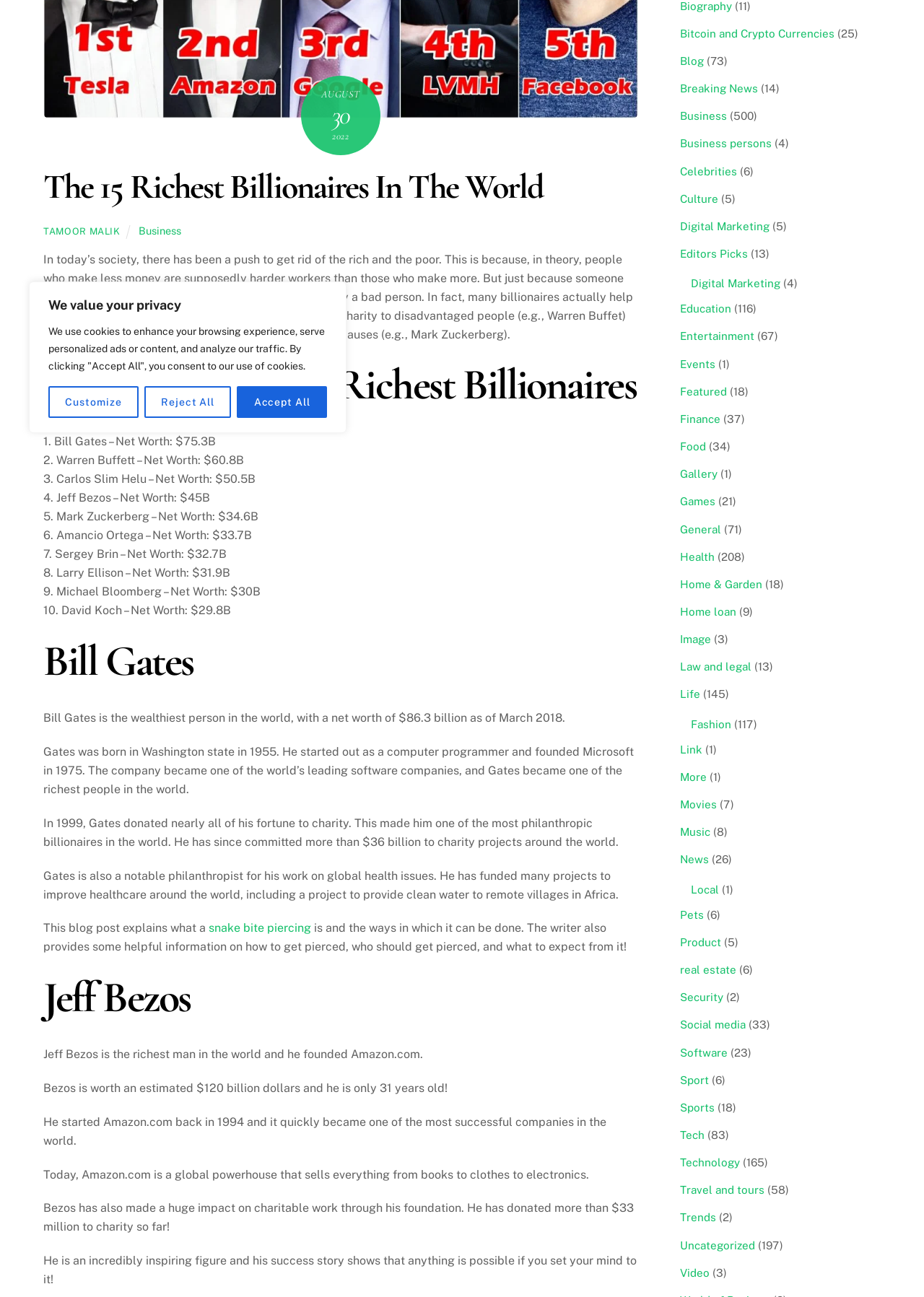Locate the UI element described by snake bite piercing in the provided webpage screenshot. Return the bounding box coordinates in the format (top-left x, top-left y, bottom-right x, bottom-right y), ensuring all values are between 0 and 1.

[0.226, 0.71, 0.337, 0.721]